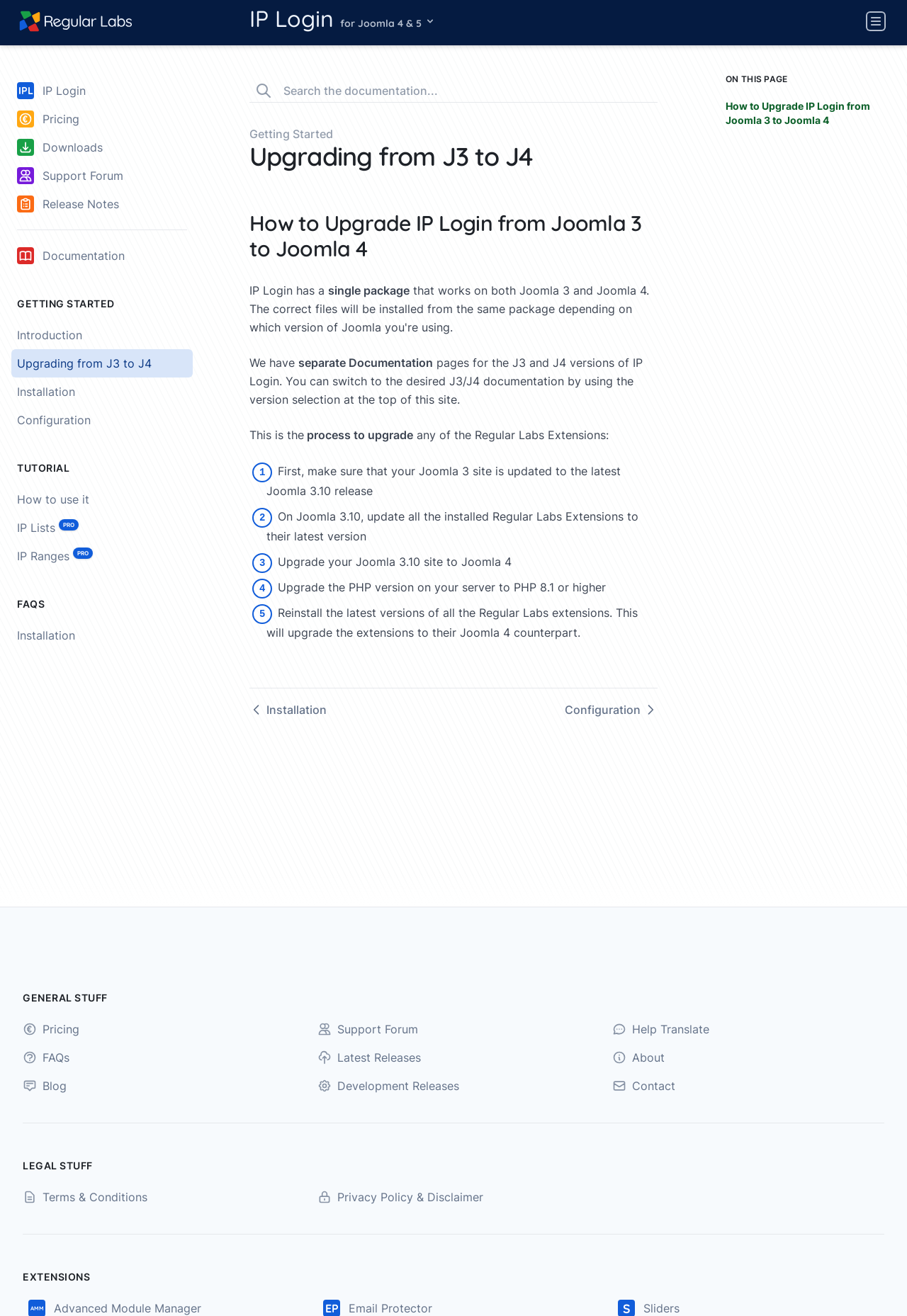What is the name of the menu item that contains 'Introduction', 'Upgrading from J3 to J4', and 'Installation'?
Answer briefly with a single word or phrase based on the image.

Getting Started